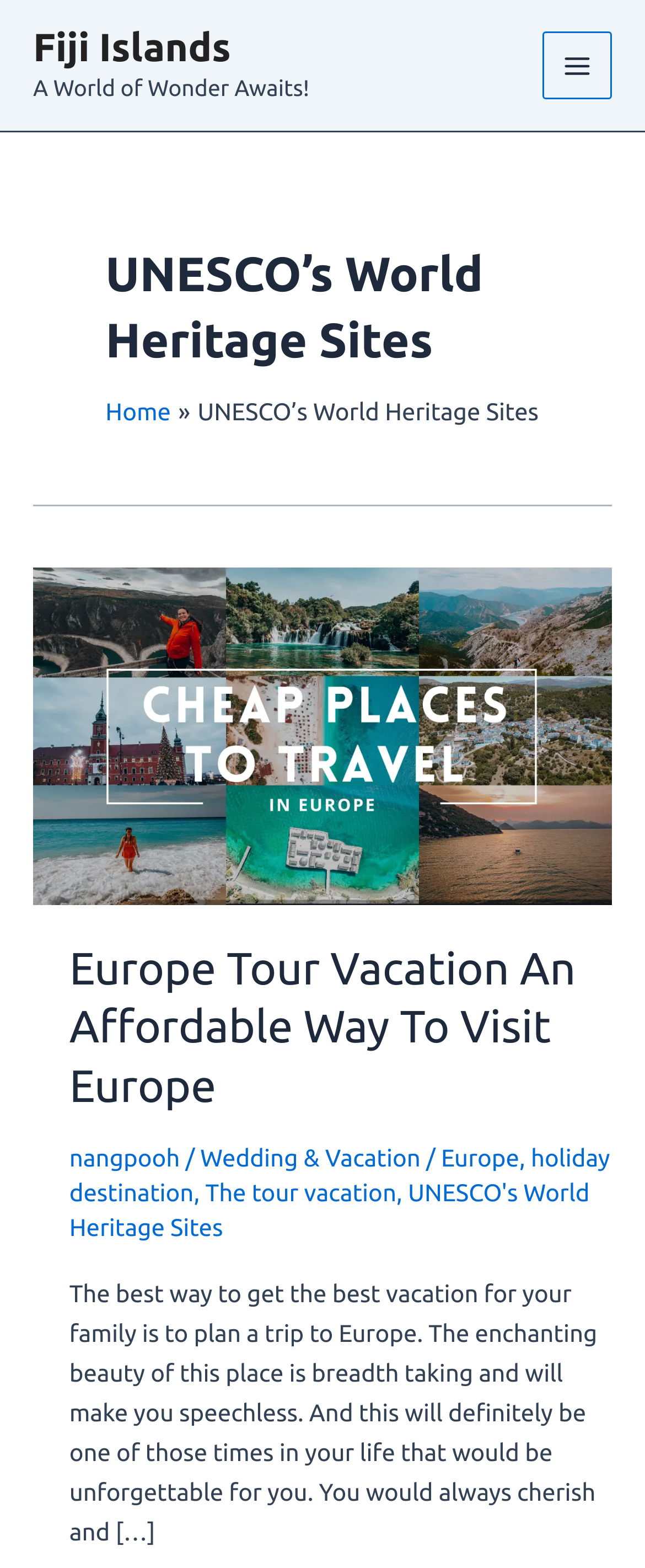With reference to the screenshot, provide a detailed response to the question below:
What type of vacation is being described in the article?

The article mentions 'Europe Tour Vacation An Affordable Way To Visit Europe' which suggests that the type of vacation being described is a tour vacation.